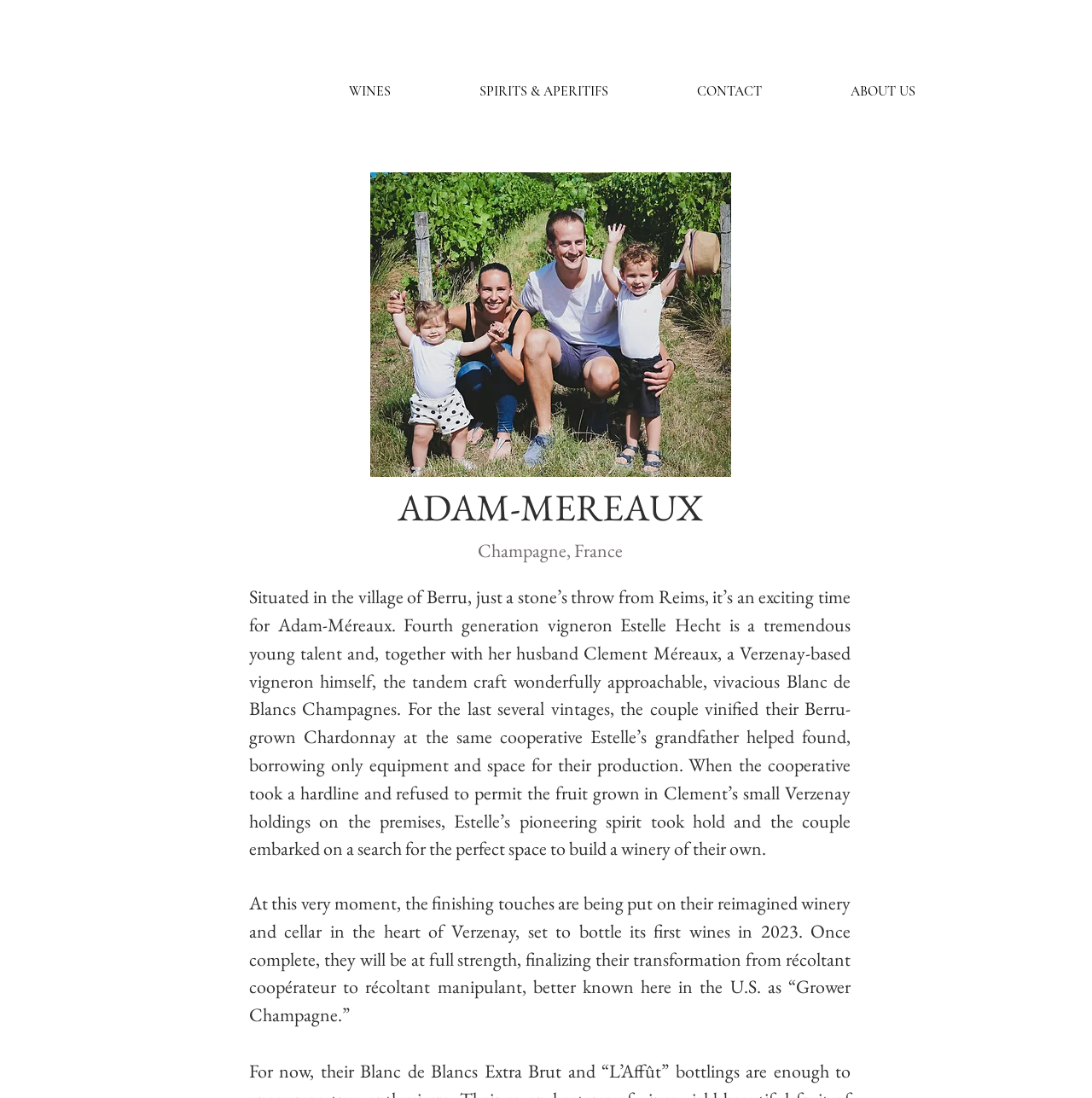Can you give a comprehensive explanation to the question given the content of the image?
What is Estelle Hecht's profession?

The text 'Fourth generation vigneron Estelle Hecht' indicates that Estelle Hecht is a vigneron, which is a person who cultivates grapes for wine production.